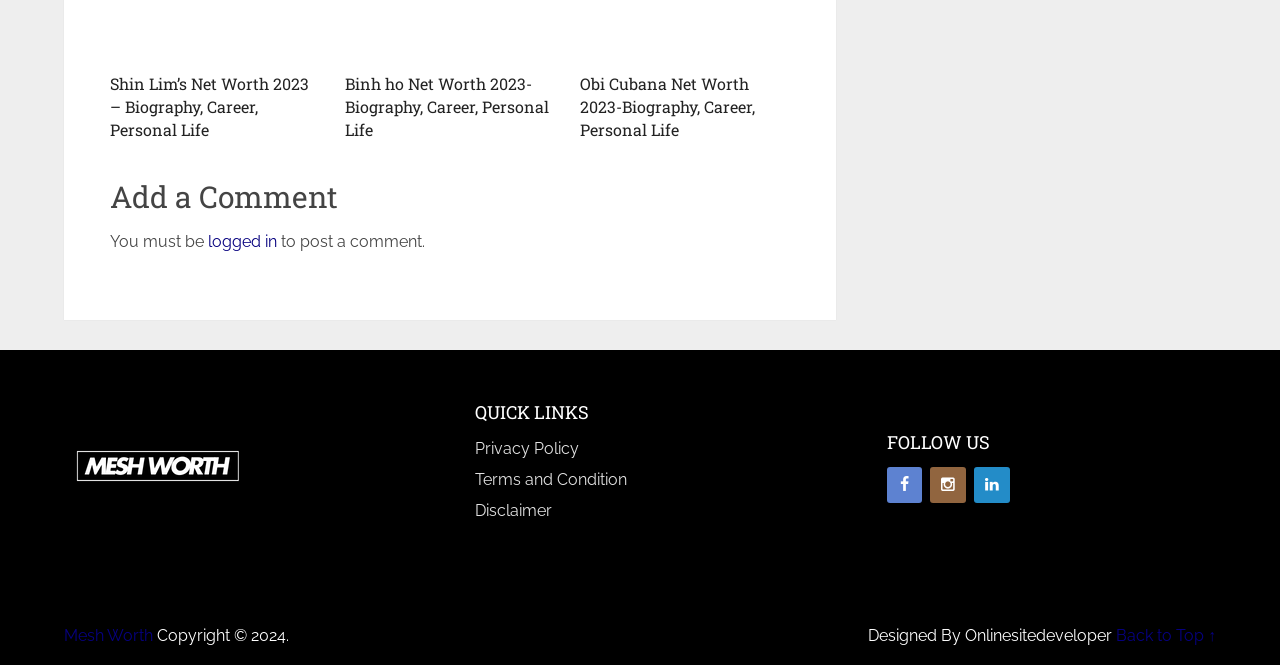Please determine the bounding box coordinates, formatted as (top-left x, top-left y, bottom-right x, bottom-right y), with all values as floating point numbers between 0 and 1. Identify the bounding box of the region described as: title="Facebook"

[0.693, 0.703, 0.721, 0.756]